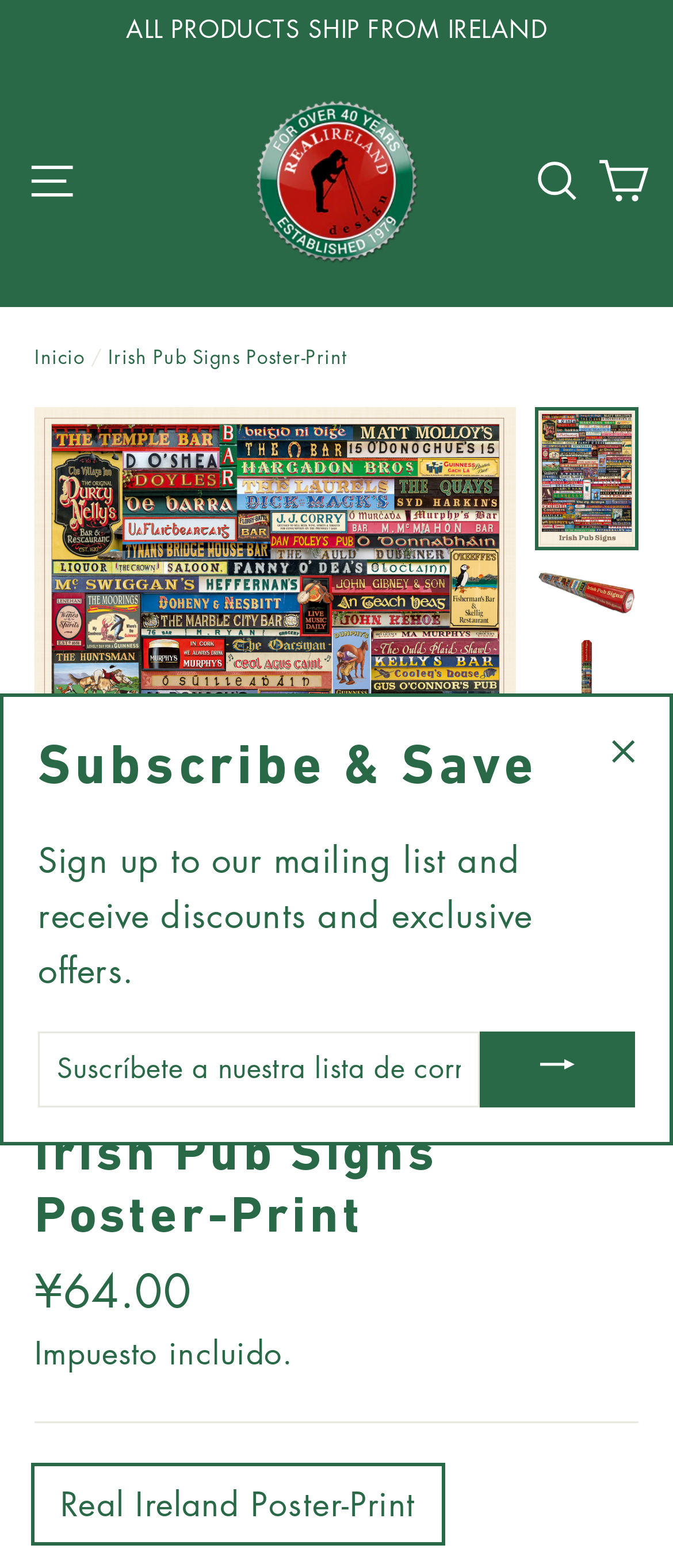Using the given element description, provide the bounding box coordinates (top-left x, top-left y, bottom-right x, bottom-right y) for the corresponding UI element in the screenshot: Navegación

[0.032, 0.09, 0.119, 0.141]